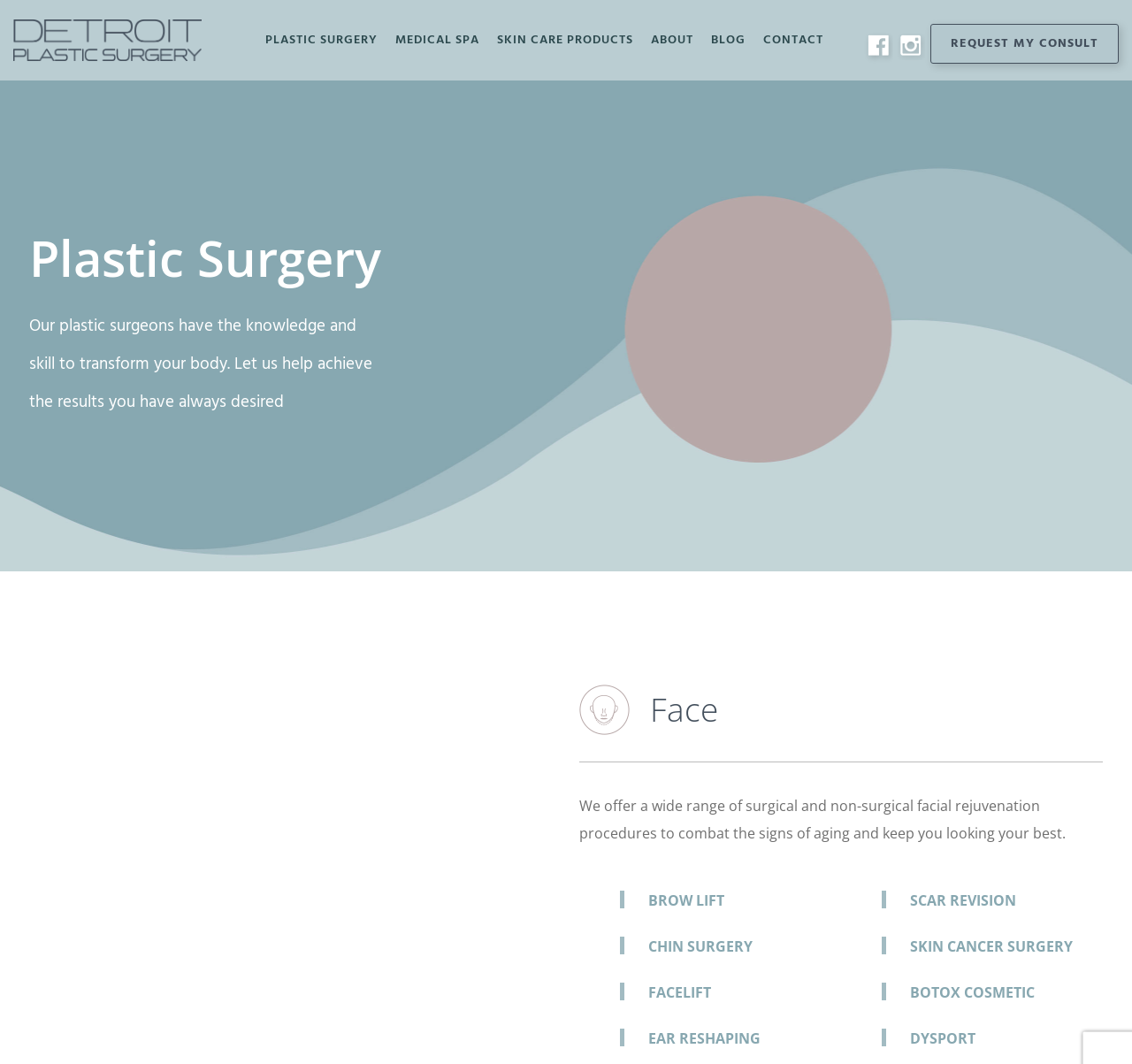Please answer the following query using a single word or phrase: 
What is the main topic of this webpage?

Plastic Surgery